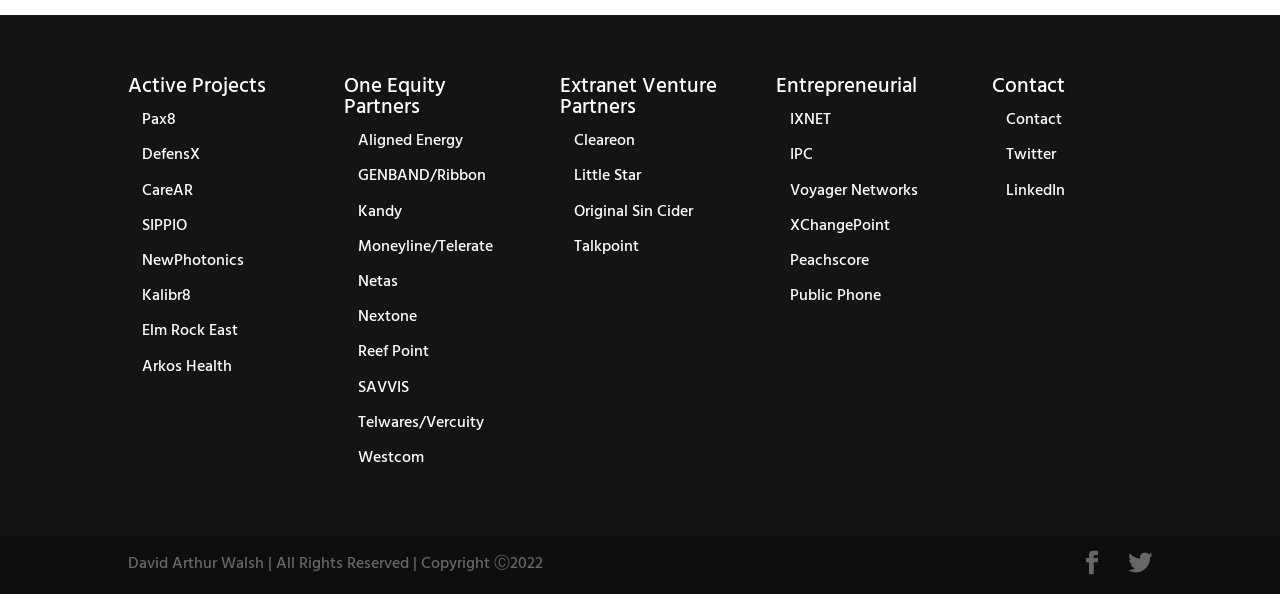Bounding box coordinates are to be given in the format (top-left x, top-left y, bottom-right x, bottom-right y). All values must be floating point numbers between 0 and 1. Provide the bounding box coordinate for the UI element described as: One Equity Partners

[0.269, 0.118, 0.348, 0.209]